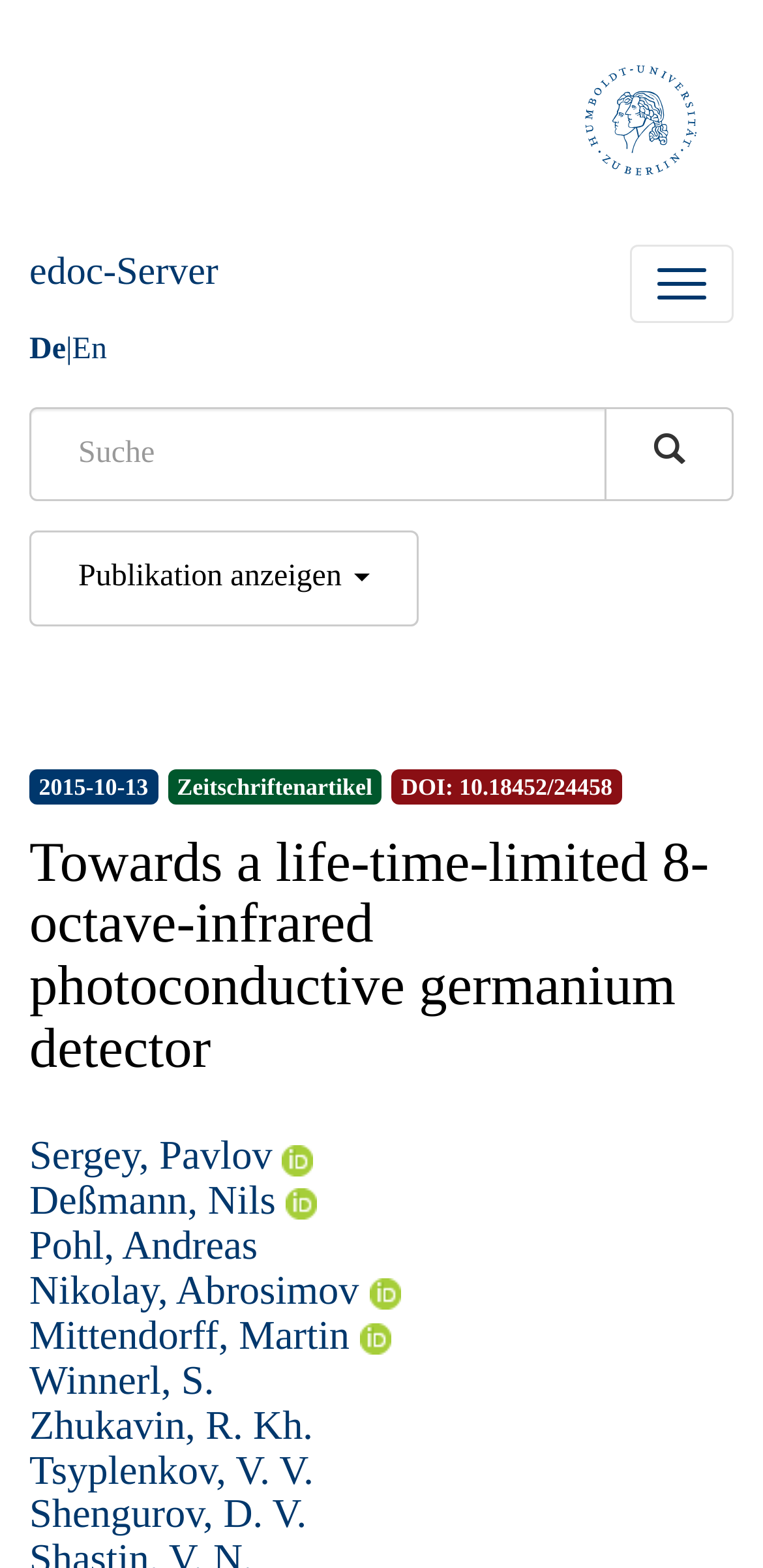Point out the bounding box coordinates of the section to click in order to follow this instruction: "Switch to English".

[0.095, 0.212, 0.14, 0.233]